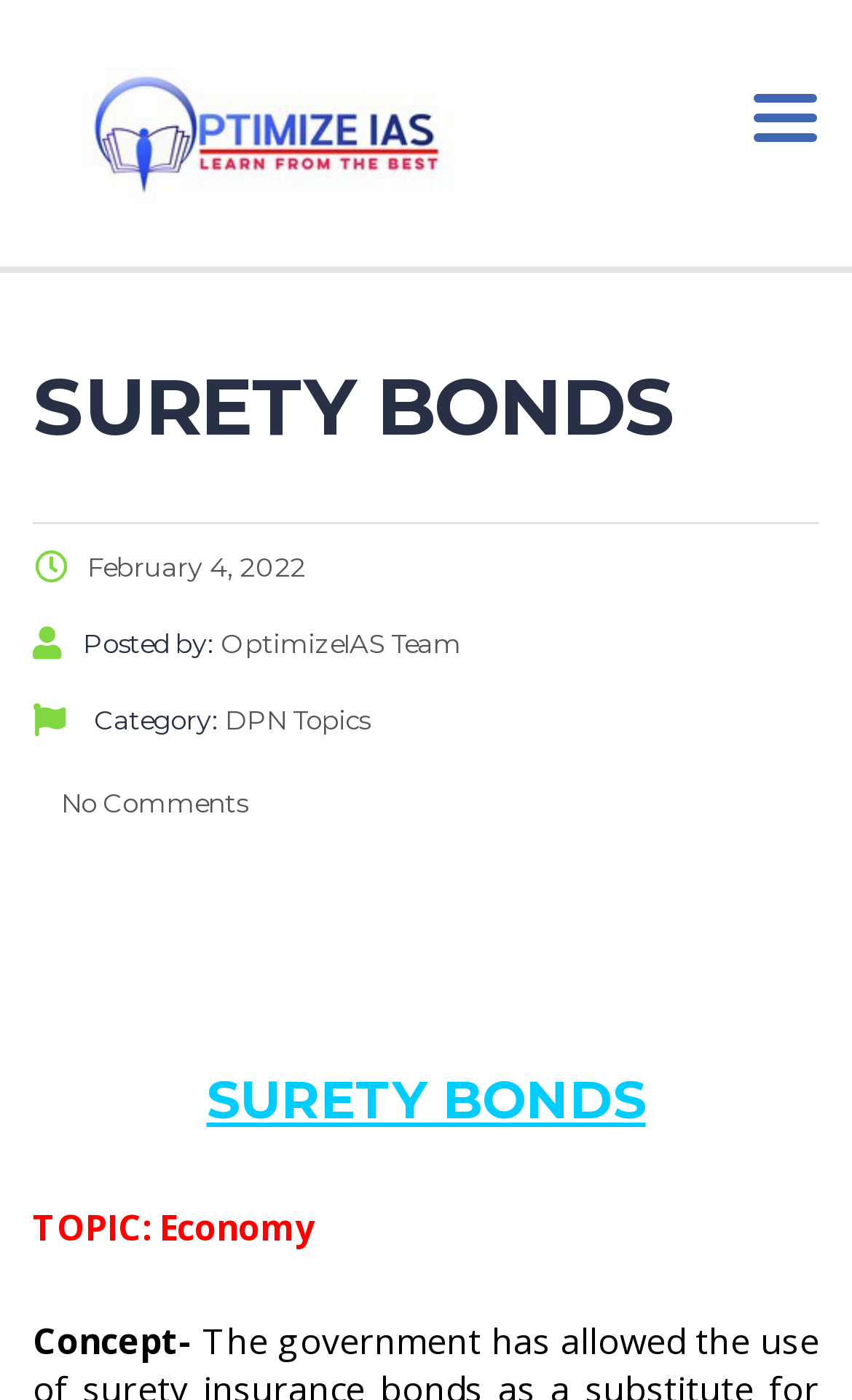Describe the webpage meticulously, covering all significant aspects.

The webpage is about IRDAI guidelines for surety bonds. At the top left, there is a link and an image with the text "Optimize IAS". To the right of this, there is a button labeled "Toggle navigation". Below the image and link, there is a large heading that reads "SURETY BONDS". 

On the left side, there is a section with some metadata about the article. This section includes the date "February 4, 2022", the author "OptimizeIAS Team", and the category "DPN Topics", which is a clickable link. 

Below this metadata section, there is a link that reads "No Comments". This is followed by a small non-breaking space character. 

Further down, there is another large heading that reads "SURETY BONDS" again. Below this, there are two lines of text. The first line reads "TOPIC: Economy" and the second line starts with "Concept-".